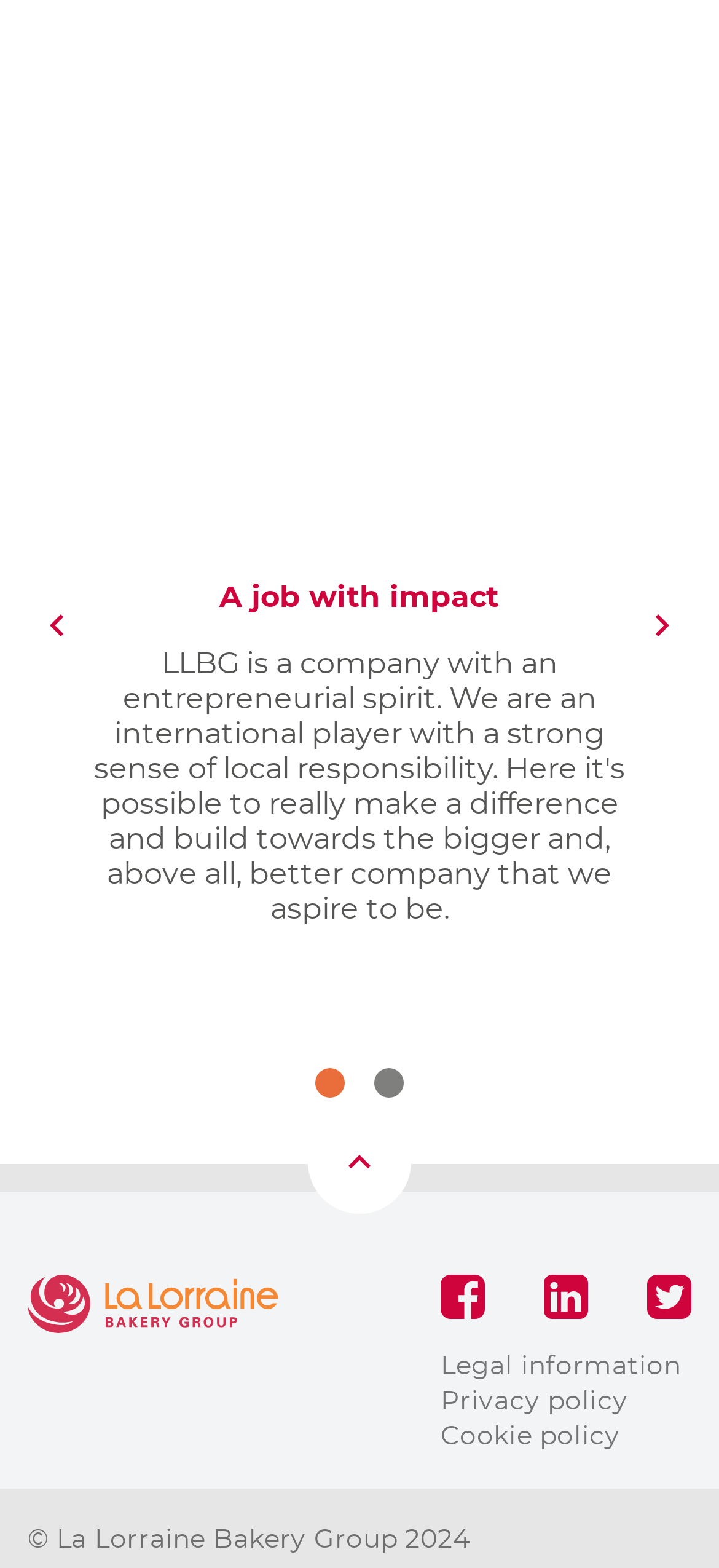Determine the bounding box coordinates of the region I should click to achieve the following instruction: "View image". Ensure the bounding box coordinates are four float numbers between 0 and 1, i.e., [left, top, right, bottom].

[0.24, 0.188, 0.76, 0.353]